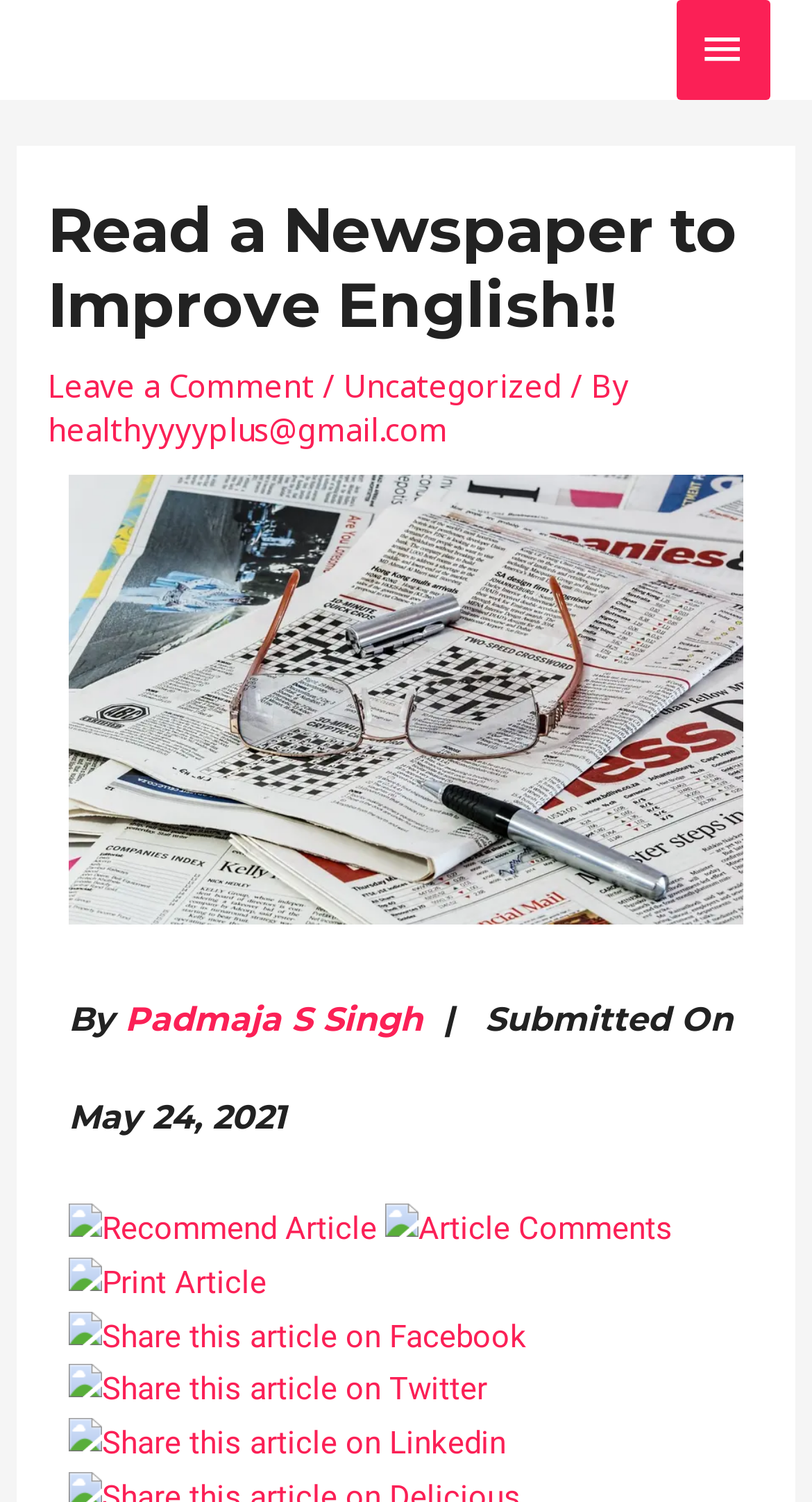Give a full account of the webpage's elements and their arrangement.

This webpage is about improving English vocabulary, specifically discussing the benefits of reading a newspaper to enhance language skills. At the top, there is a main menu button on the right side, which is not expanded. Below it, there is a header section that spans almost the entire width of the page, containing the title "Read a Newspaper to Improve English!!" in a large font. 

To the right of the title, there are links to leave a comment, a category label "Uncategorized", and the author's email address. Below the header section, there is a large image related to newspapers, taking up most of the page width. 

Underneath the image, there is an author section with the name "Padmaja S Singh" and the submission date "May 24, 2021". On the same line, there are links to recommend the article, view article comments, print the article, and share the article on various social media platforms, including Facebook, Twitter, and LinkedIn. Each of these links has a corresponding icon.